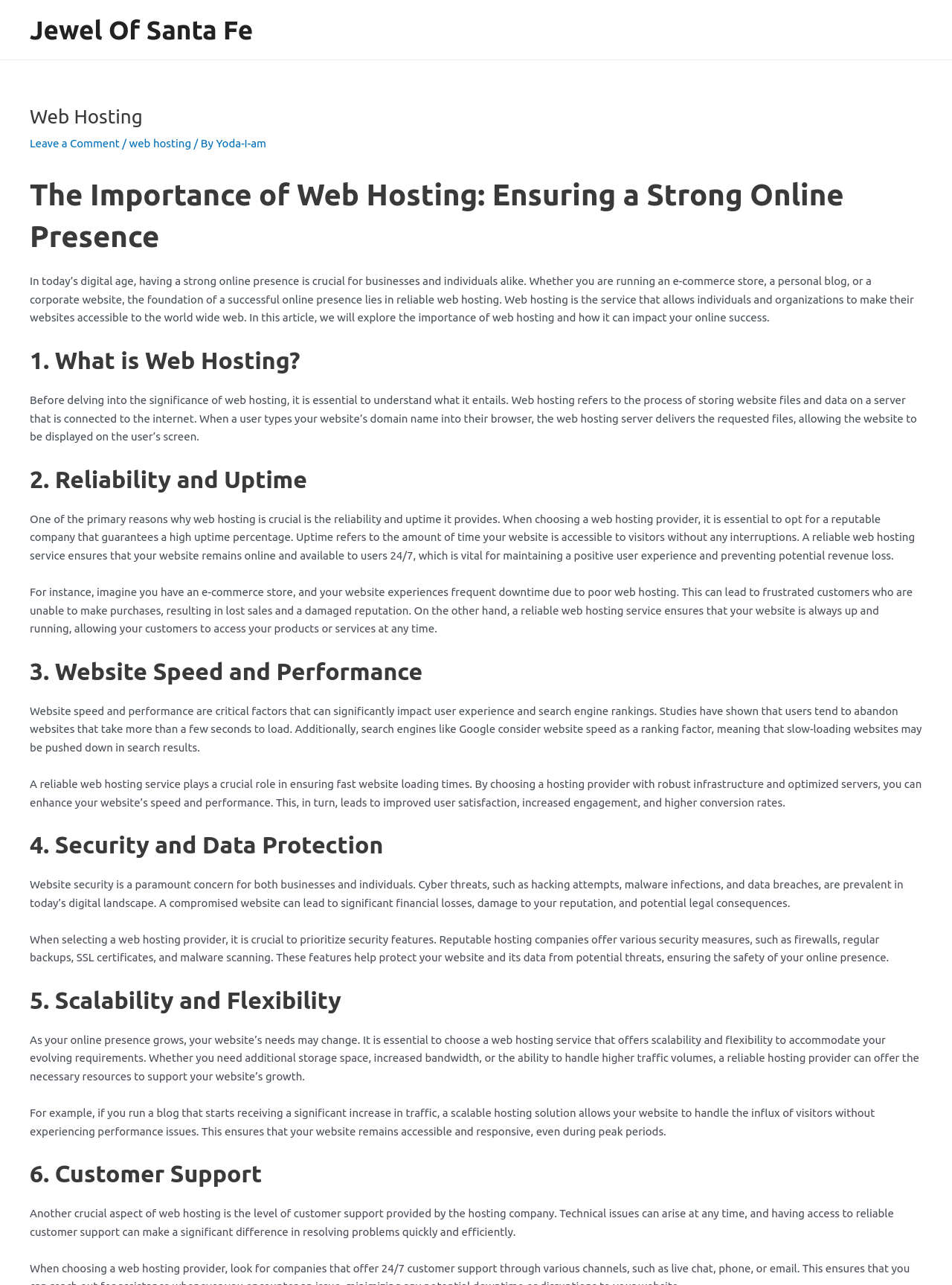Find the bounding box of the element with the following description: "Leave a Comment". The coordinates must be four float numbers between 0 and 1, formatted as [left, top, right, bottom].

[0.031, 0.107, 0.126, 0.116]